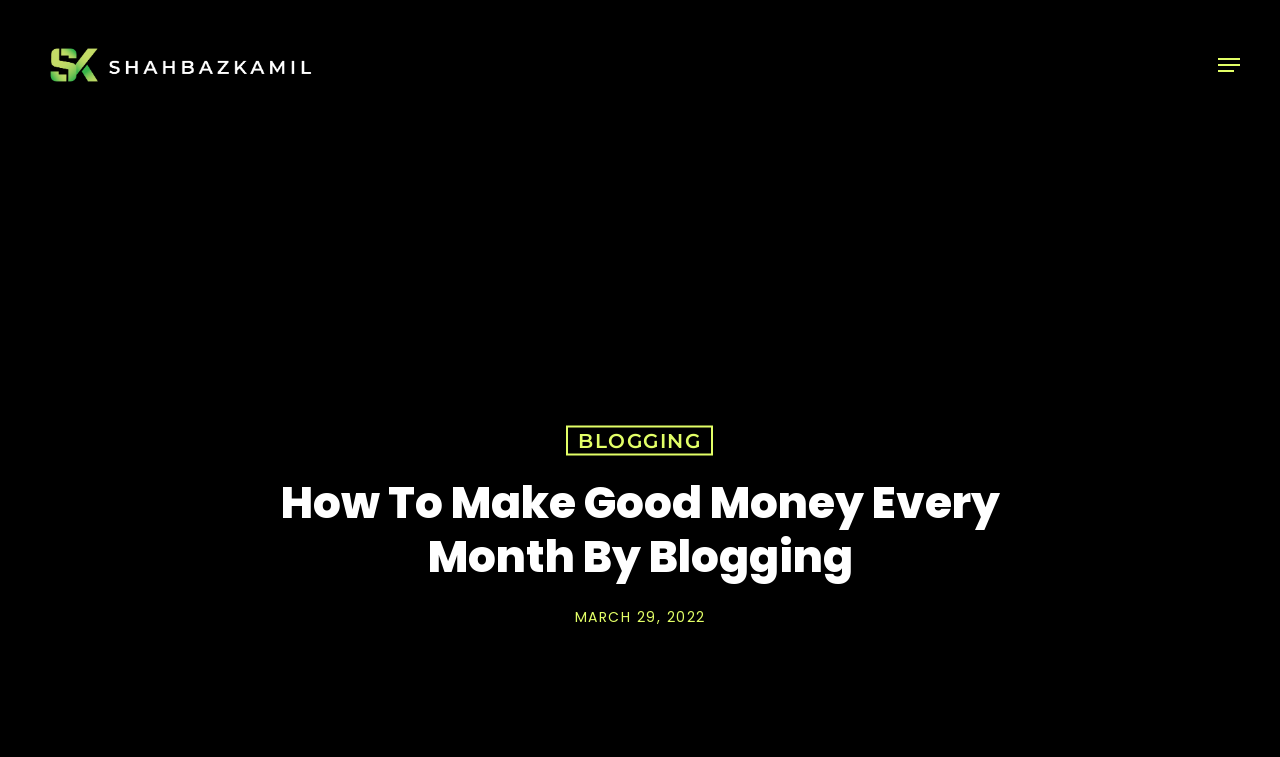What is the category of the blog post?
Answer the question with a single word or phrase, referring to the image.

BLOGGING